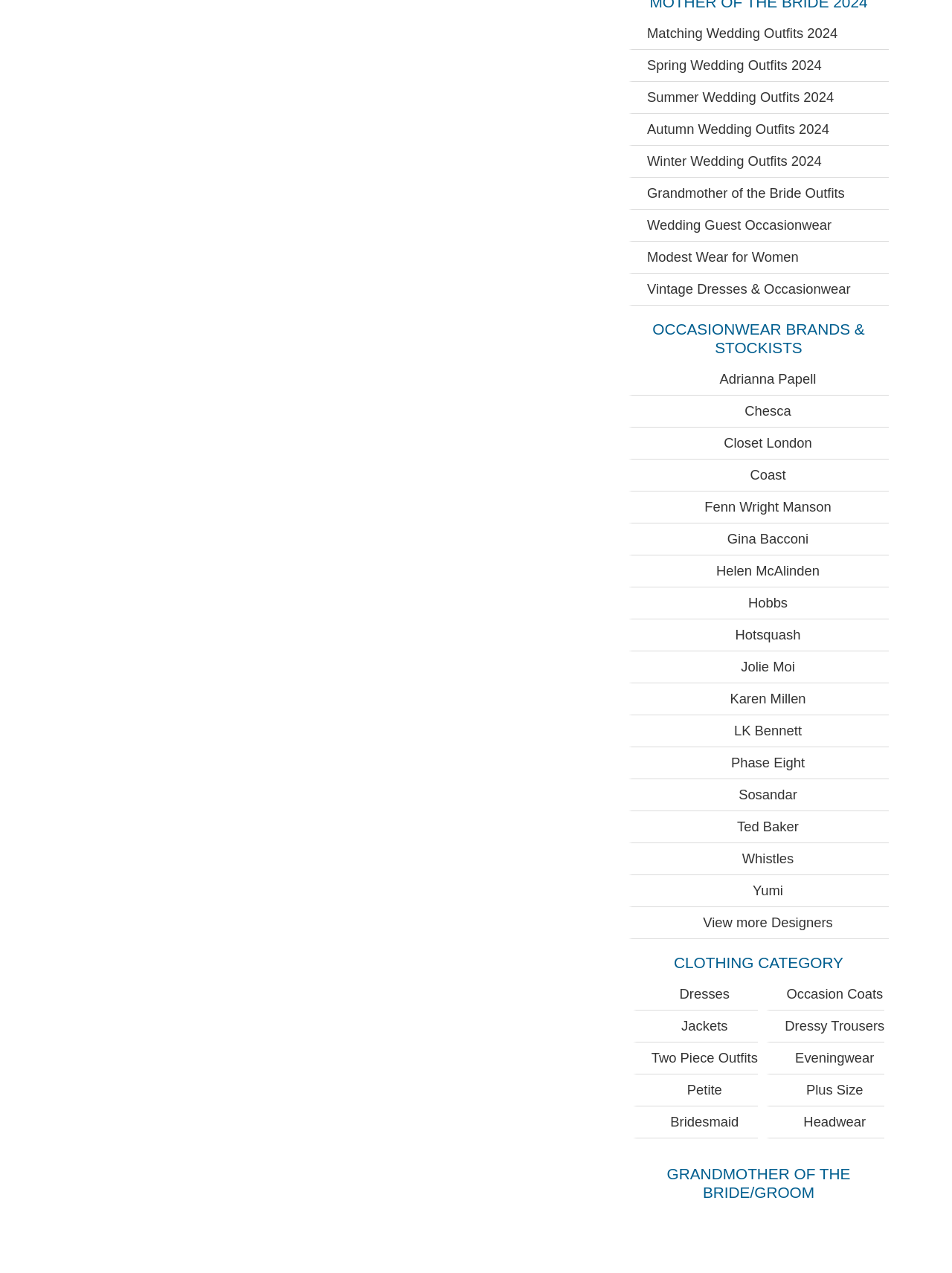How many designers are listed?
Relying on the image, give a concise answer in one word or a brief phrase.

19